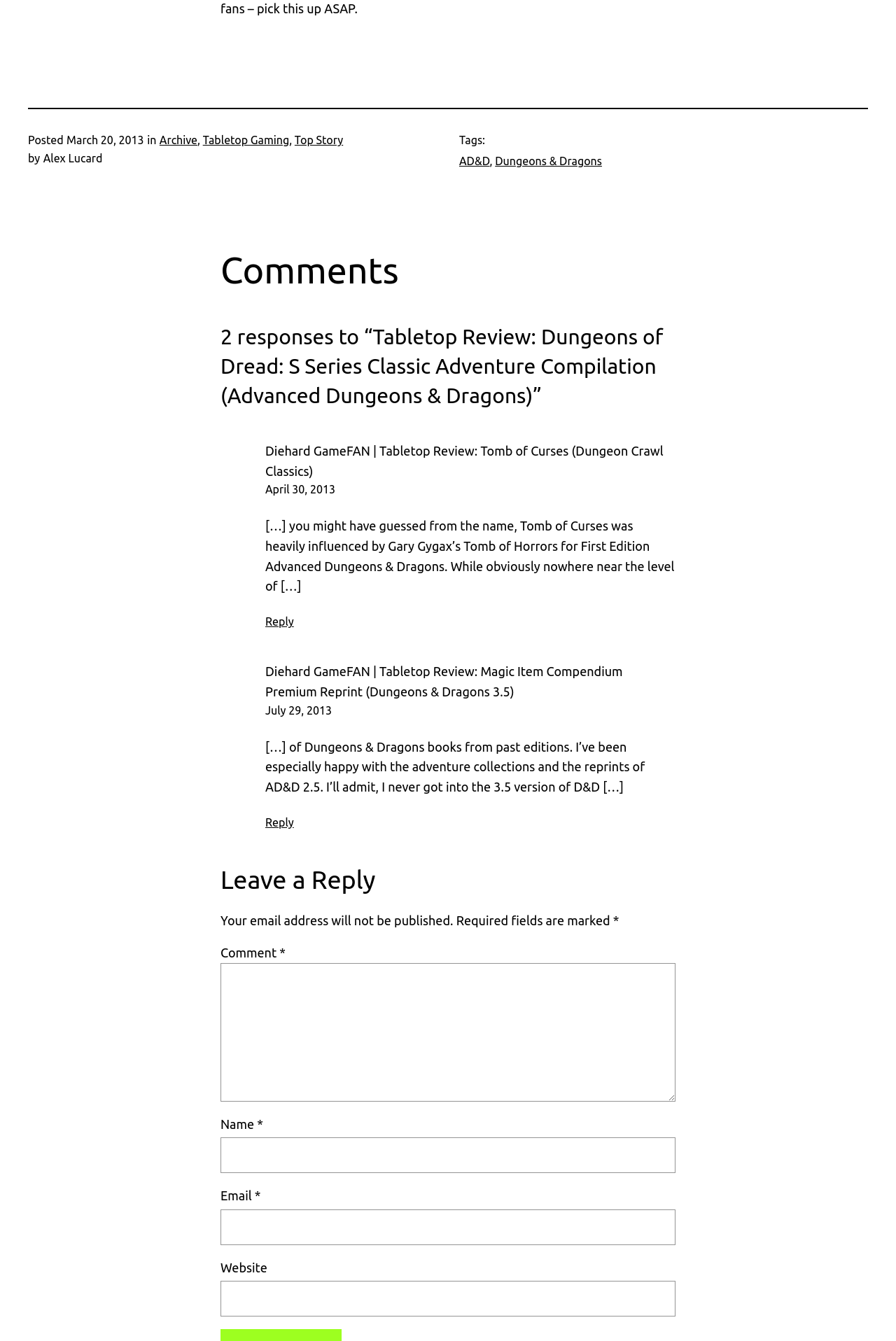Show the bounding box coordinates for the element that needs to be clicked to execute the following instruction: "Click on the 'Archive' link". Provide the coordinates in the form of four float numbers between 0 and 1, i.e., [left, top, right, bottom].

[0.178, 0.1, 0.22, 0.109]